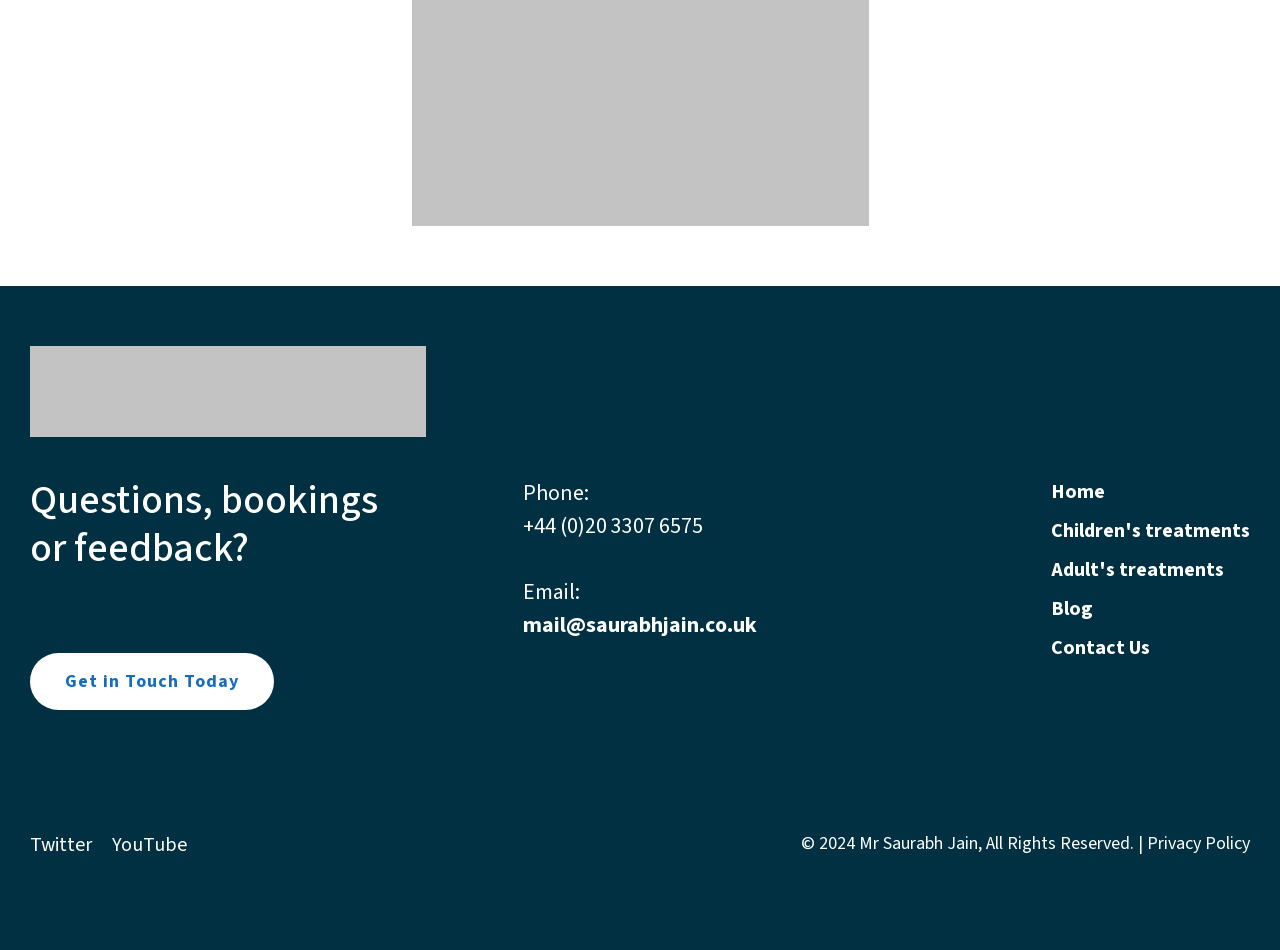Based on the description "Children's treatments", find the bounding box of the specified UI element.

[0.821, 0.543, 0.976, 0.574]